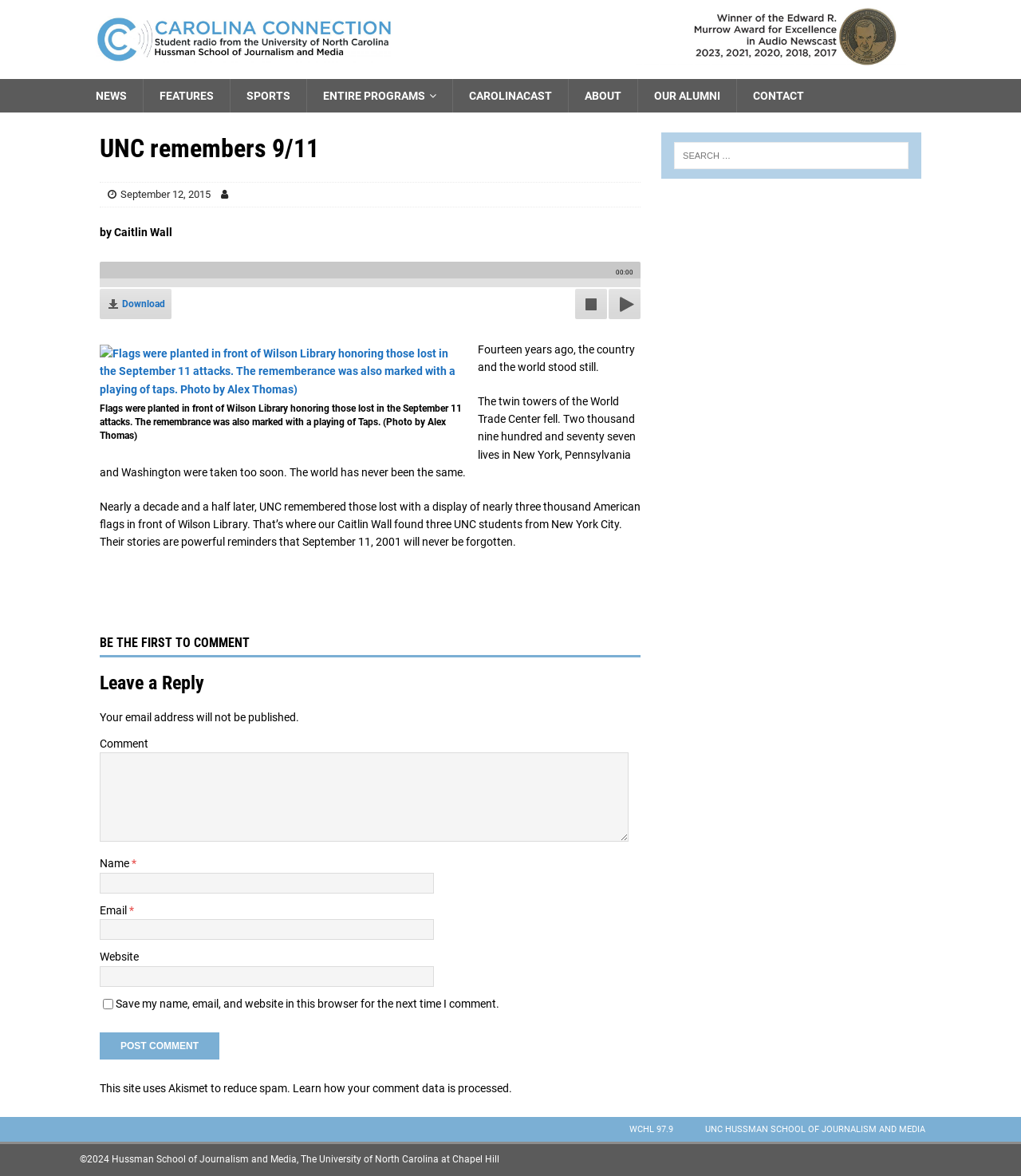What is the name of the journalist who wrote the article?
Please answer the question with a single word or phrase, referencing the image.

Caitlin Wall